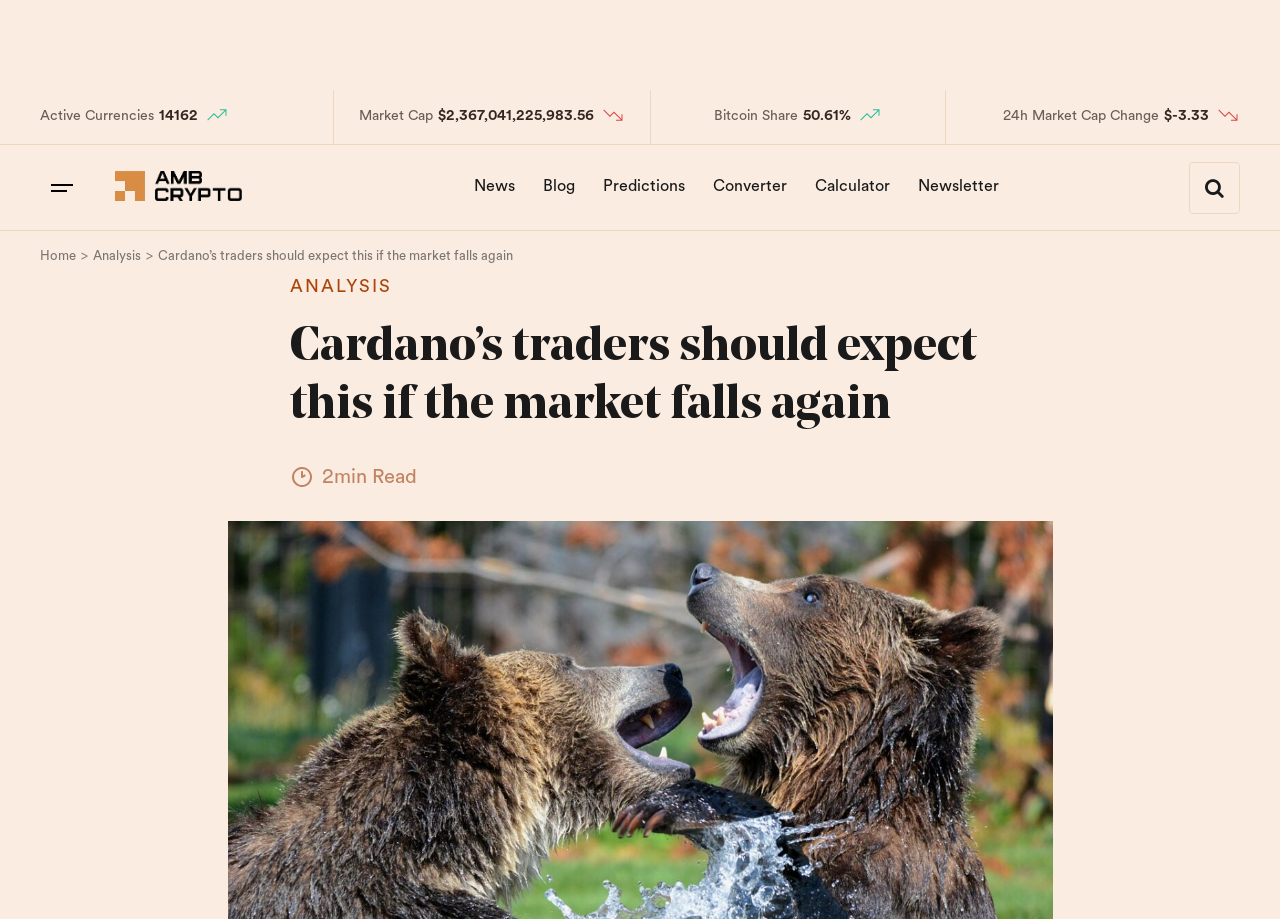What is the 24-hour market capitalization change of Cardano?
Could you answer the question with a detailed and thorough explanation?

I found the answer by looking at the '24h Market Cap Change' section on the webpage, which displays the 24-hour market capitalization change of Cardano as '-$3.33'.